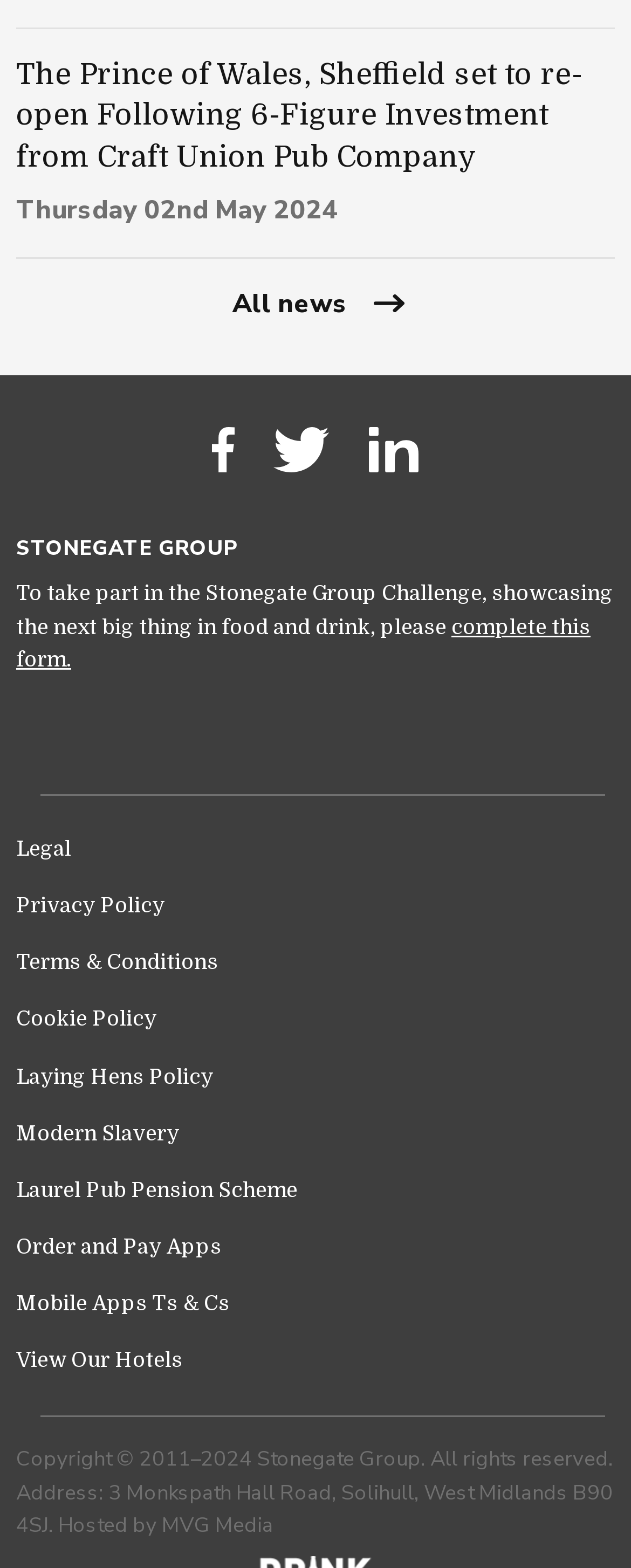What is the name of the pub company?
Please use the image to provide an in-depth answer to the question.

The name of the pub company is mentioned in the first link on the webpage, which says 'The Prince of Wales, Sheffield set to re-open Following 6-Figure Investment from Craft Union Pub Company'.